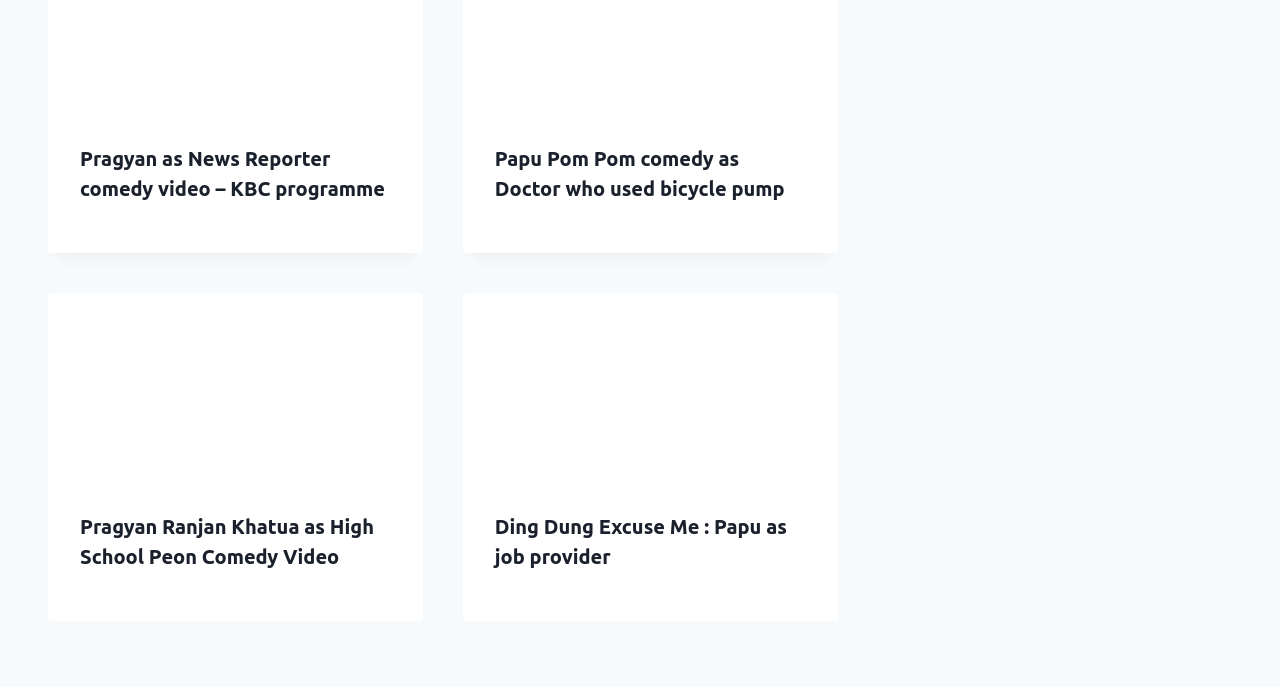What is the position of the second header?
Please give a detailed and thorough answer to the question, covering all relevant points.

By analyzing the bounding box coordinates of the elements, I found that the second header element has a y1 coordinate of 0.746, which is greater than the y1 coordinate of the first article element, indicating that the second header is positioned below the first article.